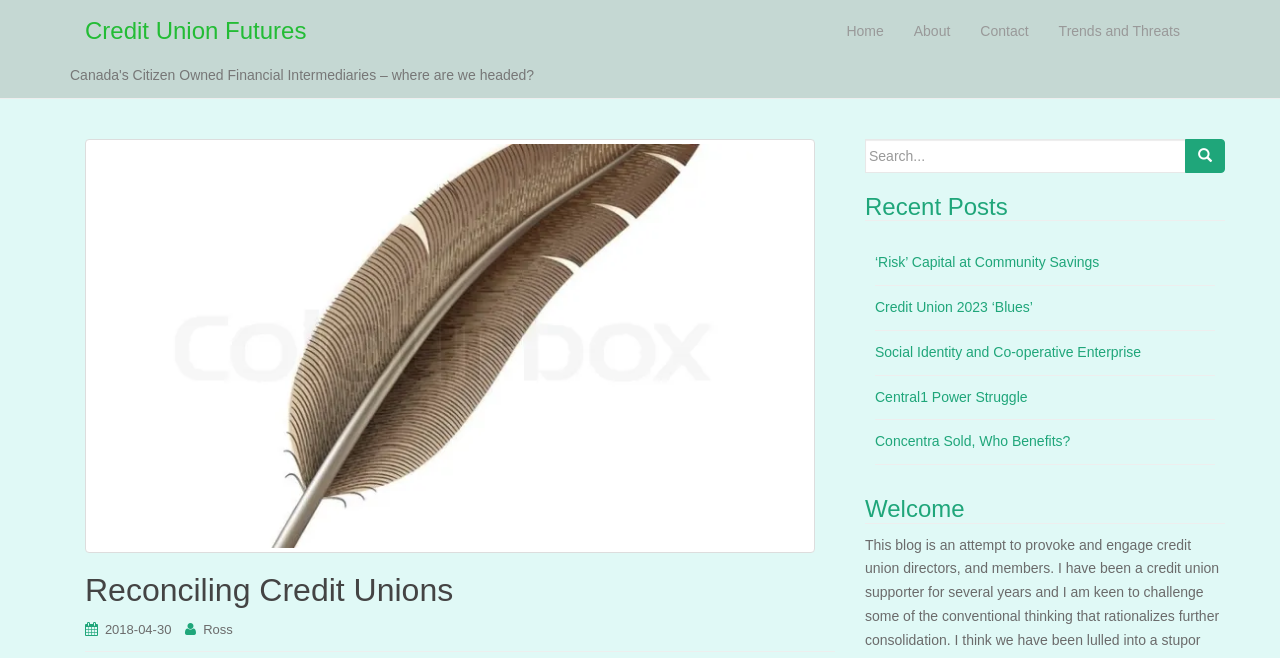Present a detailed account of what is displayed on the webpage.

The webpage appears to be a blog or news website focused on credit unions, with a specific emphasis on reconciling credit unions. At the top left, there is a link to "Credit Union Futures" with a header that reads "Reconciling Credit Unions" and a subheading with the date "2018-04-30" and the author's name "Ross". 

Below this header, there is a search bar with a label "Search for:" and a textbox where users can input their search queries. The search bar is accompanied by a button with a magnifying glass icon. 

On the right side of the page, there is a section titled "Recent Posts" with five links to different articles. The articles are listed in a vertical column, with titles such as "‘Risk’ Capital at Community Savings", "Credit Union 2023 ‘Blues’", "Social Identity and Co-operative Enterprise", "Central1 Power Struggle", and "Concentra Sold, Who Benefits?".

Further down the page, there is a heading that reads "Welcome", which may introduce a section or paragraph that provides an introduction or overview of the website's purpose or content.